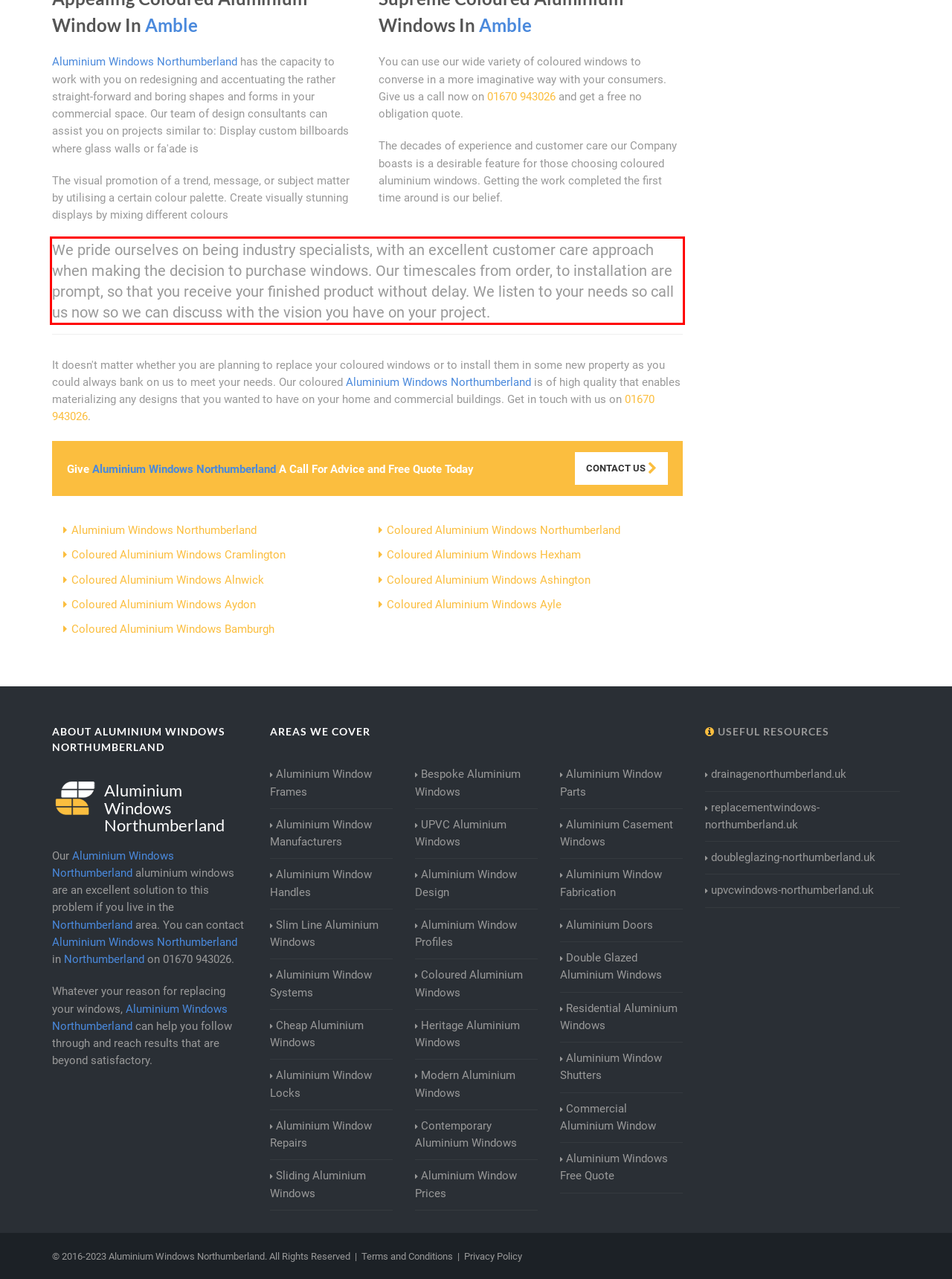Please analyze the screenshot of a webpage and extract the text content within the red bounding box using OCR.

We pride ourselves on being industry specialists, with an excellent customer care approach when making the decision to purchase windows. Our timescales from order, to installation are prompt, so that you receive your finished product without delay. We listen to your needs so call us now so we can discuss with the vision you have on your project.